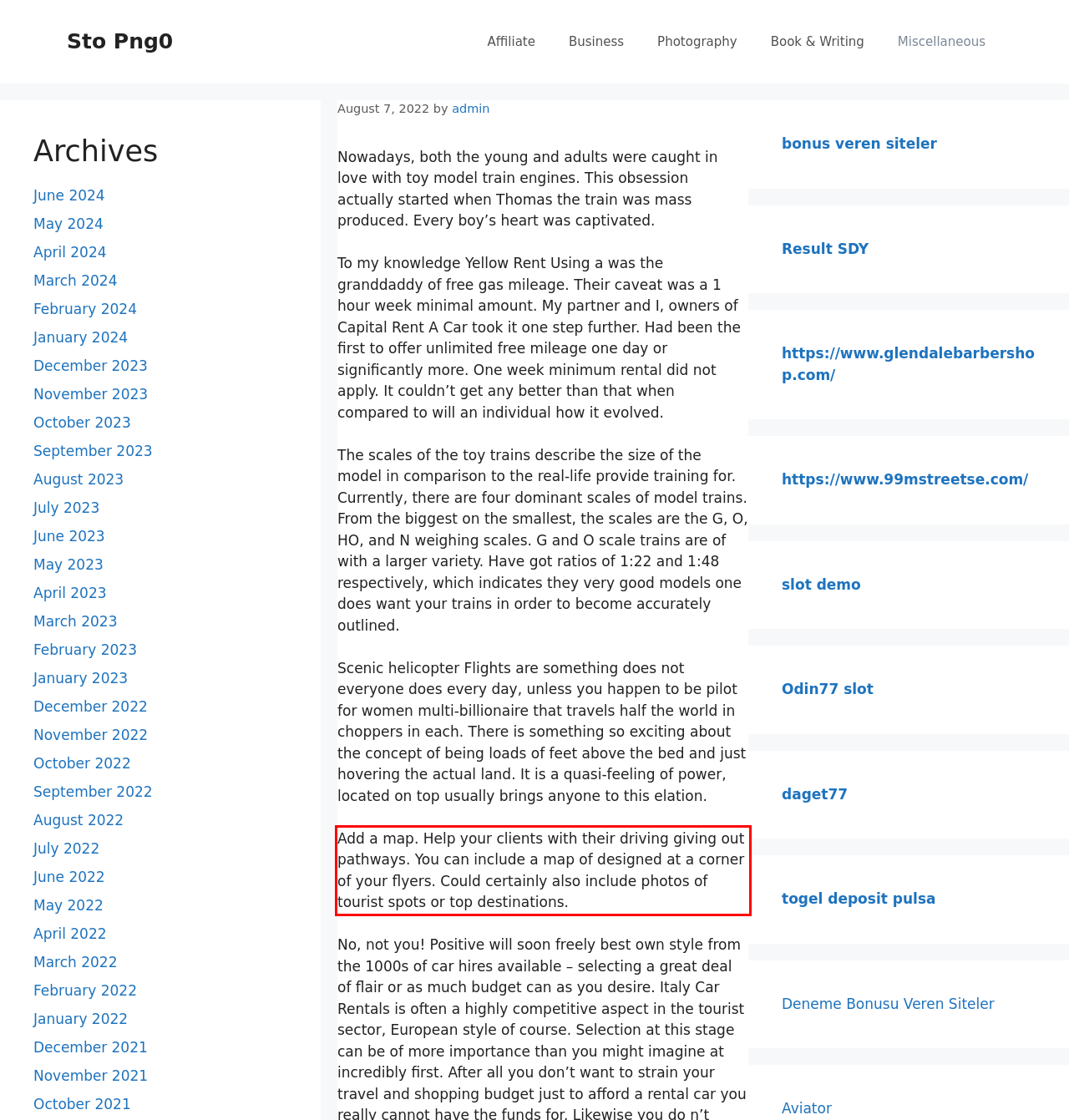You have a webpage screenshot with a red rectangle surrounding a UI element. Extract the text content from within this red bounding box.

Add a map. Help your clients with their driving giving out pathways. You can include a map of designed at a corner of your flyers. Could certainly also include photos of tourist spots or top destinations.